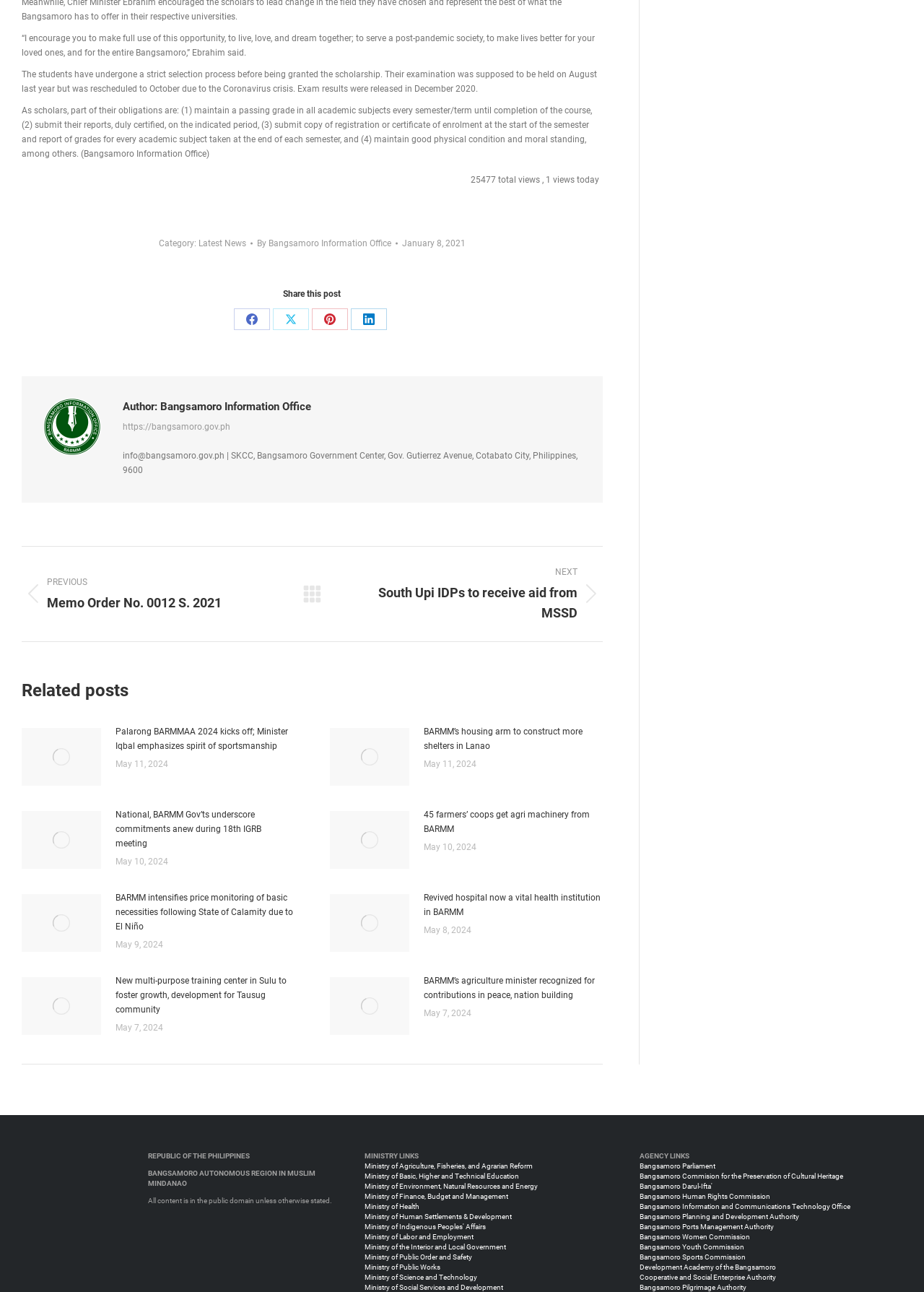Locate the bounding box coordinates of the element to click to perform the following action: 'Check total views of this post'. The coordinates should be given as four float values between 0 and 1, in the form of [left, top, right, bottom].

[0.507, 0.135, 0.586, 0.143]